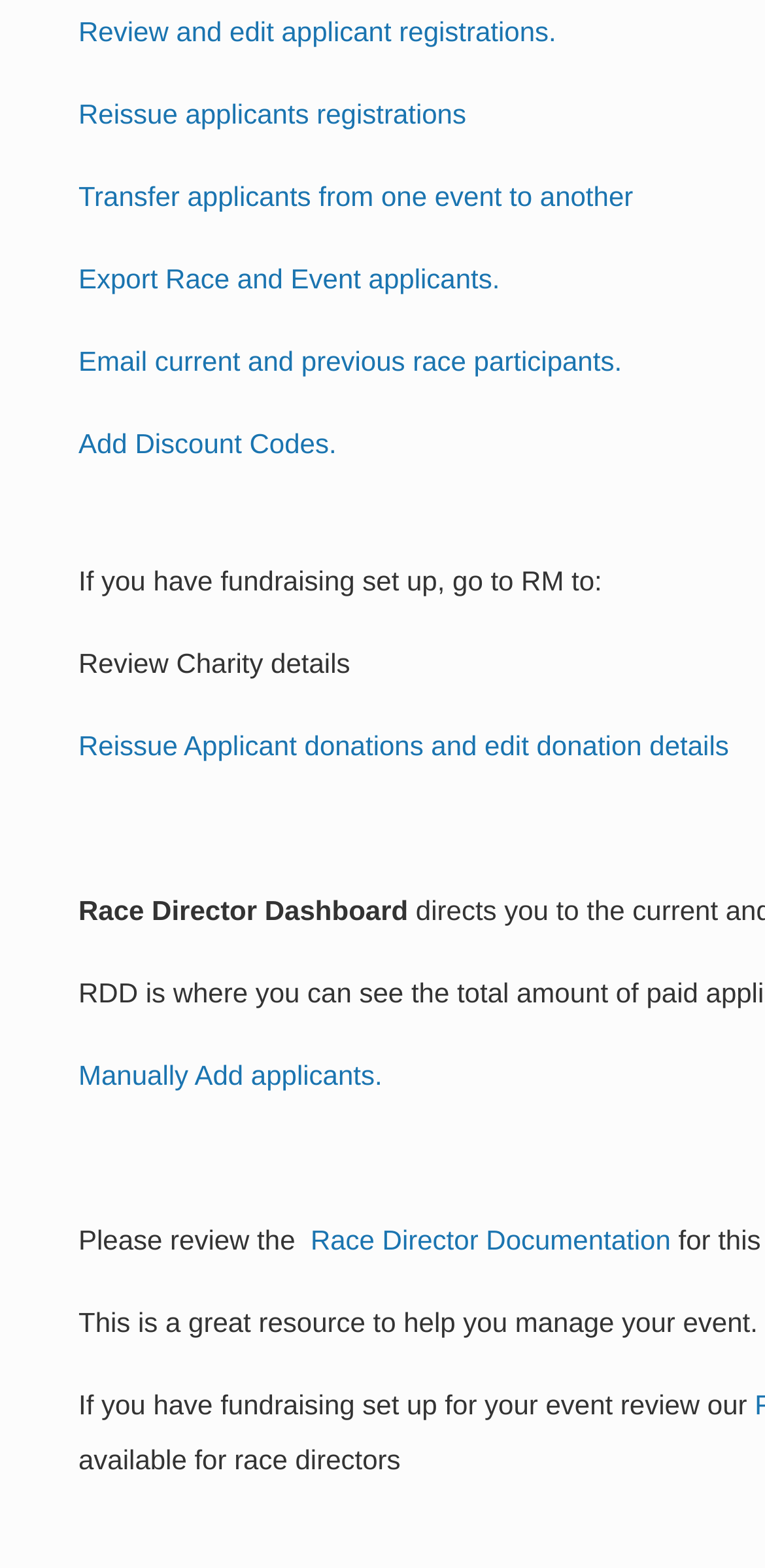Answer this question in one word or a short phrase: What can be reissued from this page?

Applicant registrations